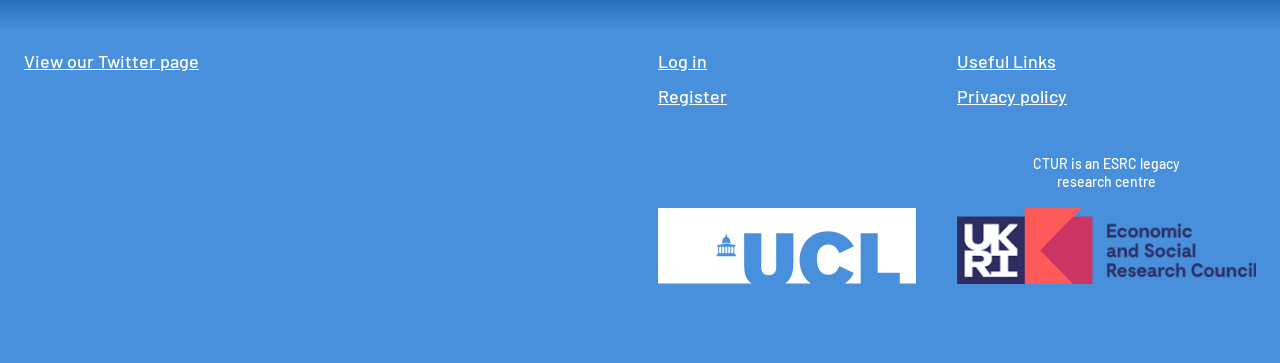Reply to the question with a single word or phrase:
What is the name of the council associated with the research centre?

Economic and Social Research Council